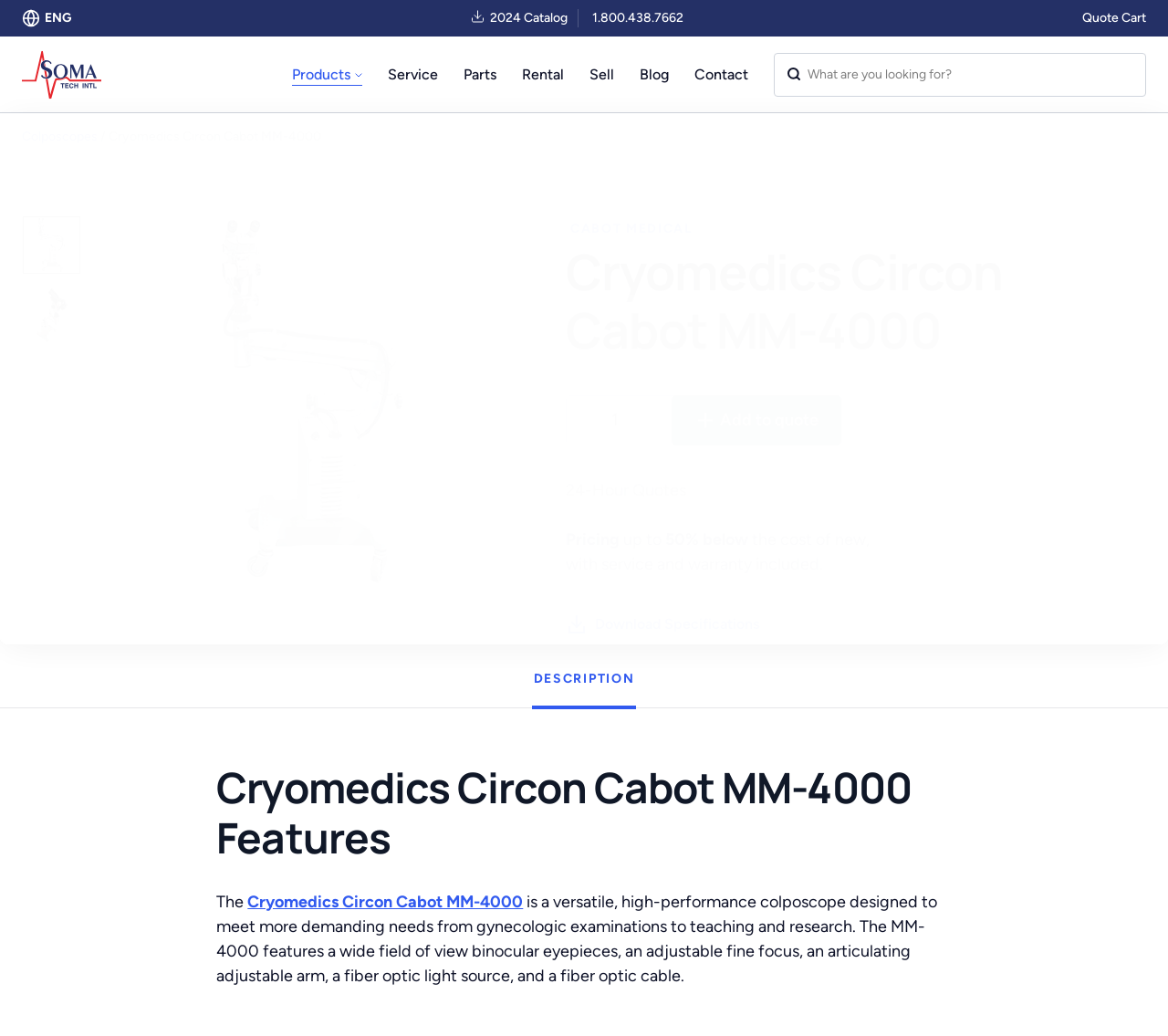What is the language of the link at the top left?
Based on the image, give a concise answer in the form of a single word or short phrase.

ENG